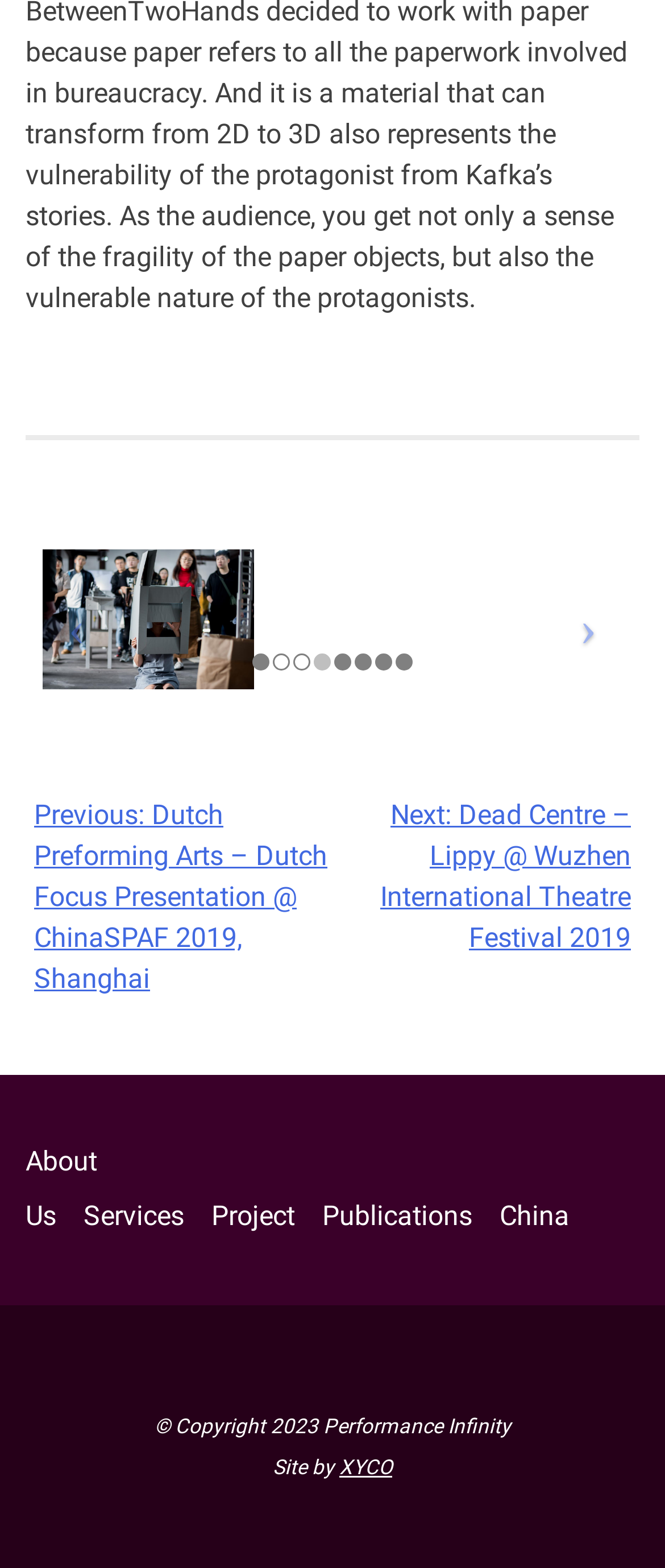Please determine the bounding box coordinates of the element's region to click for the following instruction: "go to next post".

[0.572, 0.51, 0.949, 0.609]